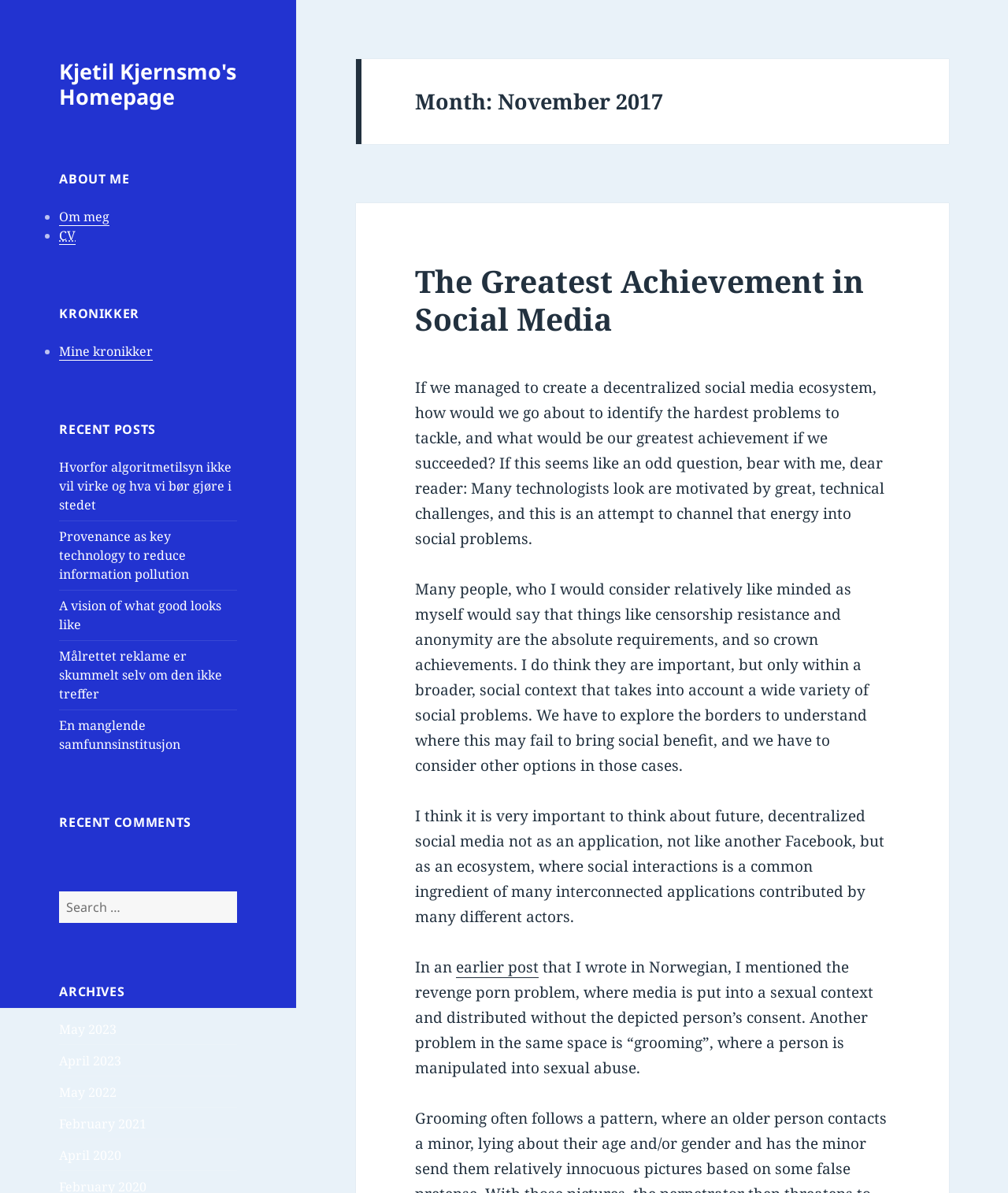Please provide a comprehensive response to the question below by analyzing the image: 
What is the month and year of the archive listed first?

The first archive listed is a link element with the text 'May 2023', which indicates the month and year of the archive.